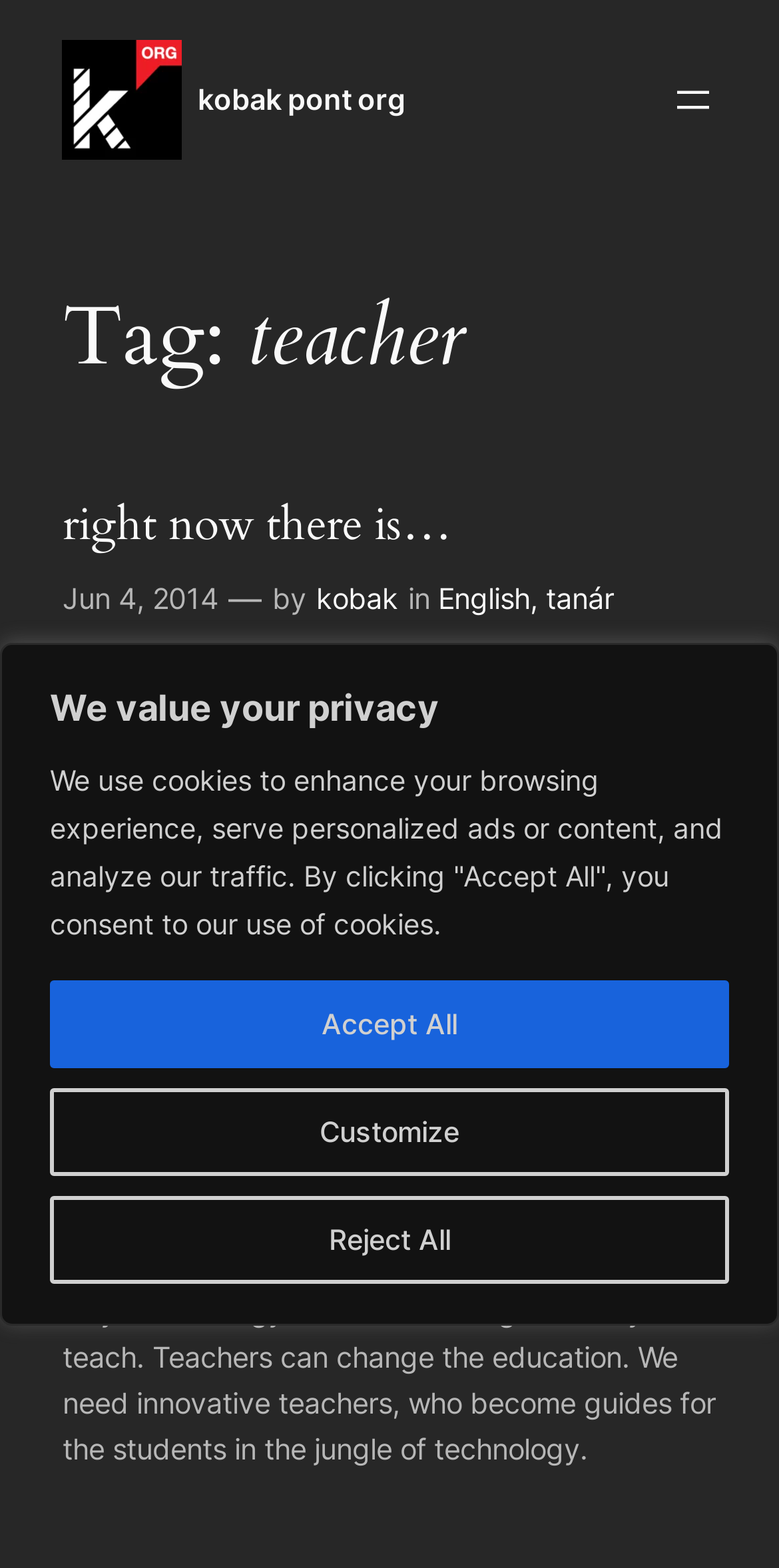Identify the bounding box coordinates of the region I need to click to complete this instruction: "Check the post from Jun 4, 2014".

[0.08, 0.37, 0.28, 0.392]